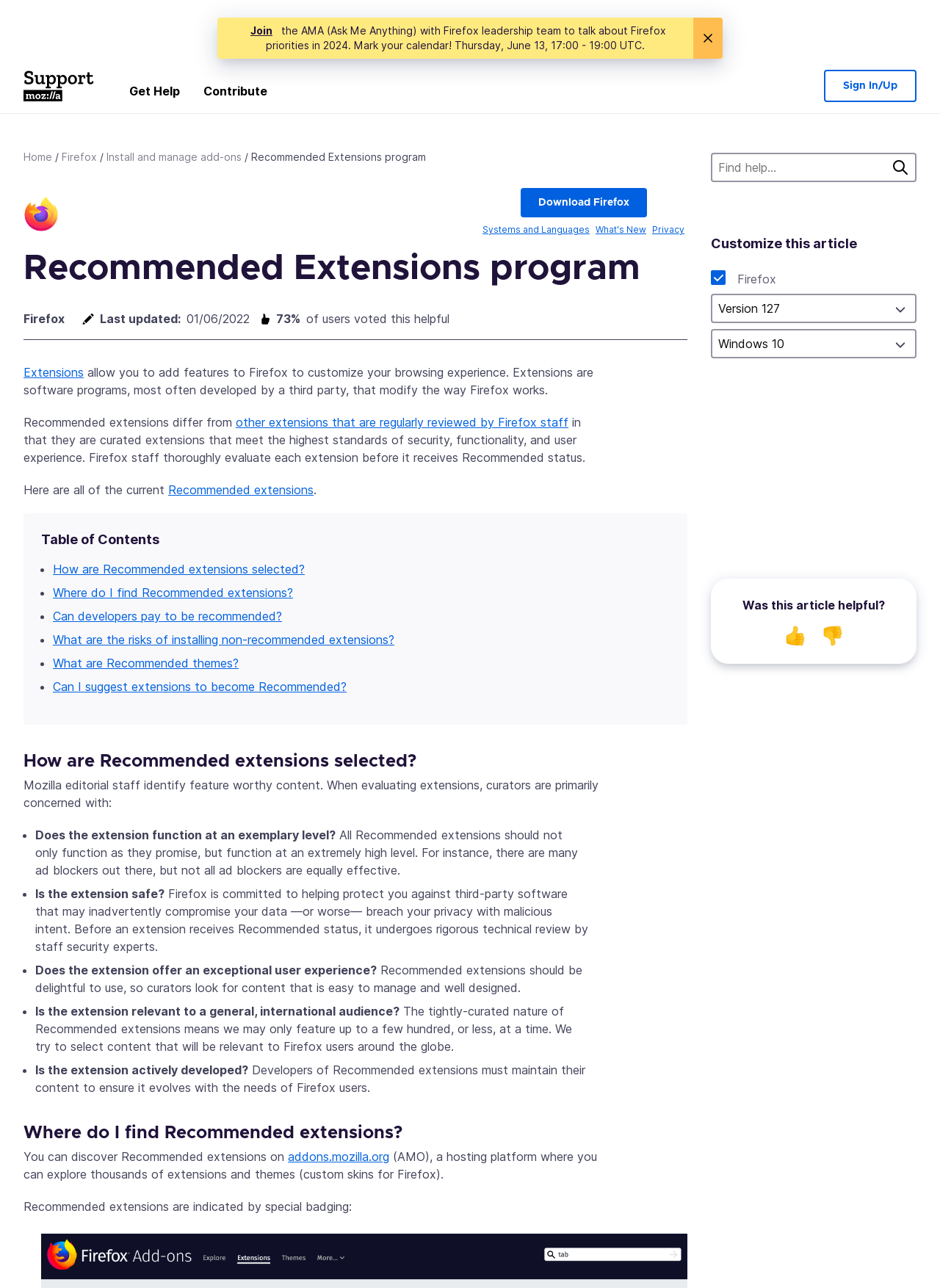Using the element description info@commsmultilingual.com, predict the bounding box coordinates for the UI element. Provide the coordinates in (top-left x, top-left y, bottom-right x, bottom-right y) format with values ranging from 0 to 1.

None